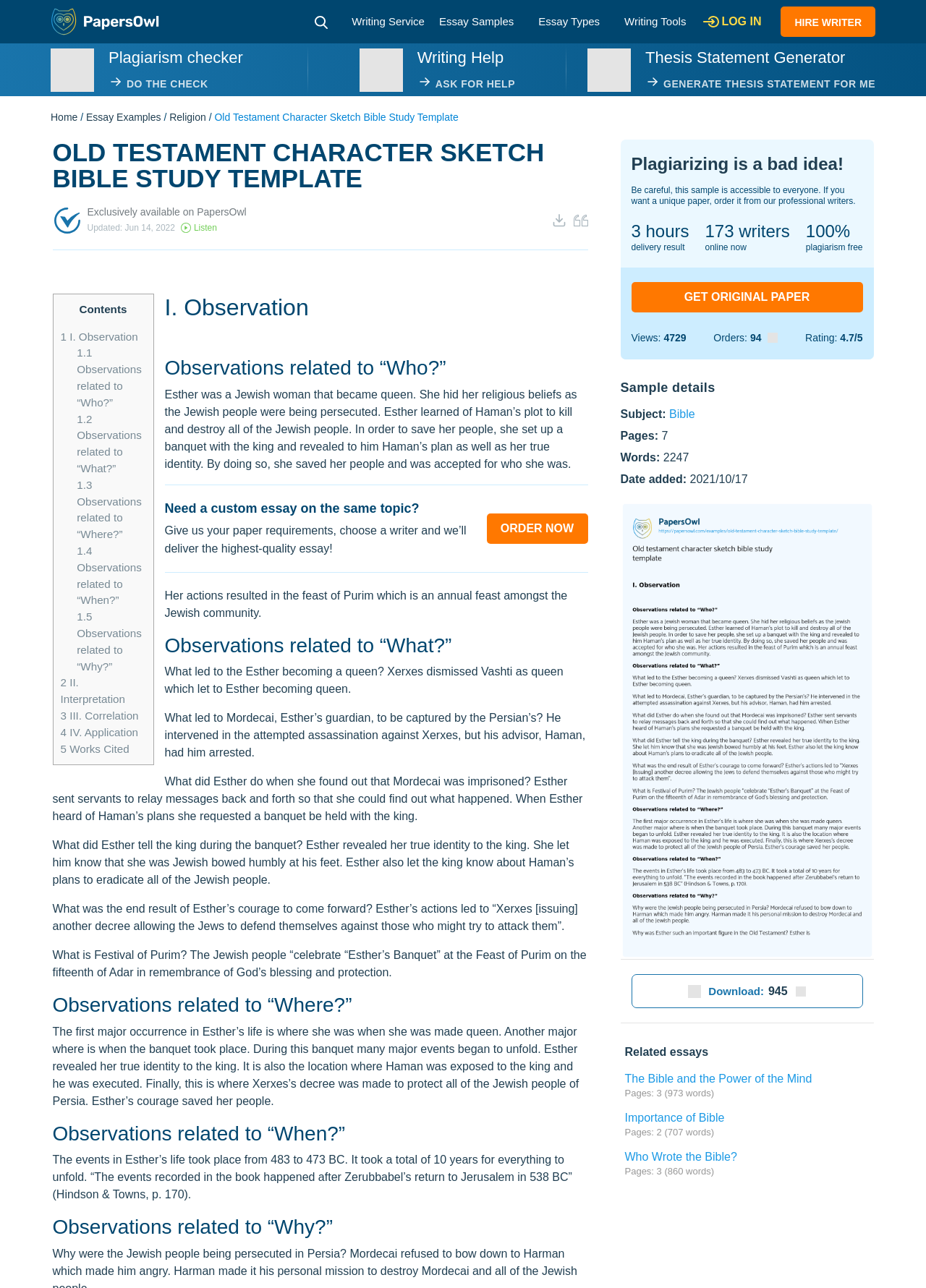Using the provided element description: "1.1 Observations related to “Who?”", determine the bounding box coordinates of the corresponding UI element in the screenshot.

[0.083, 0.269, 0.153, 0.317]